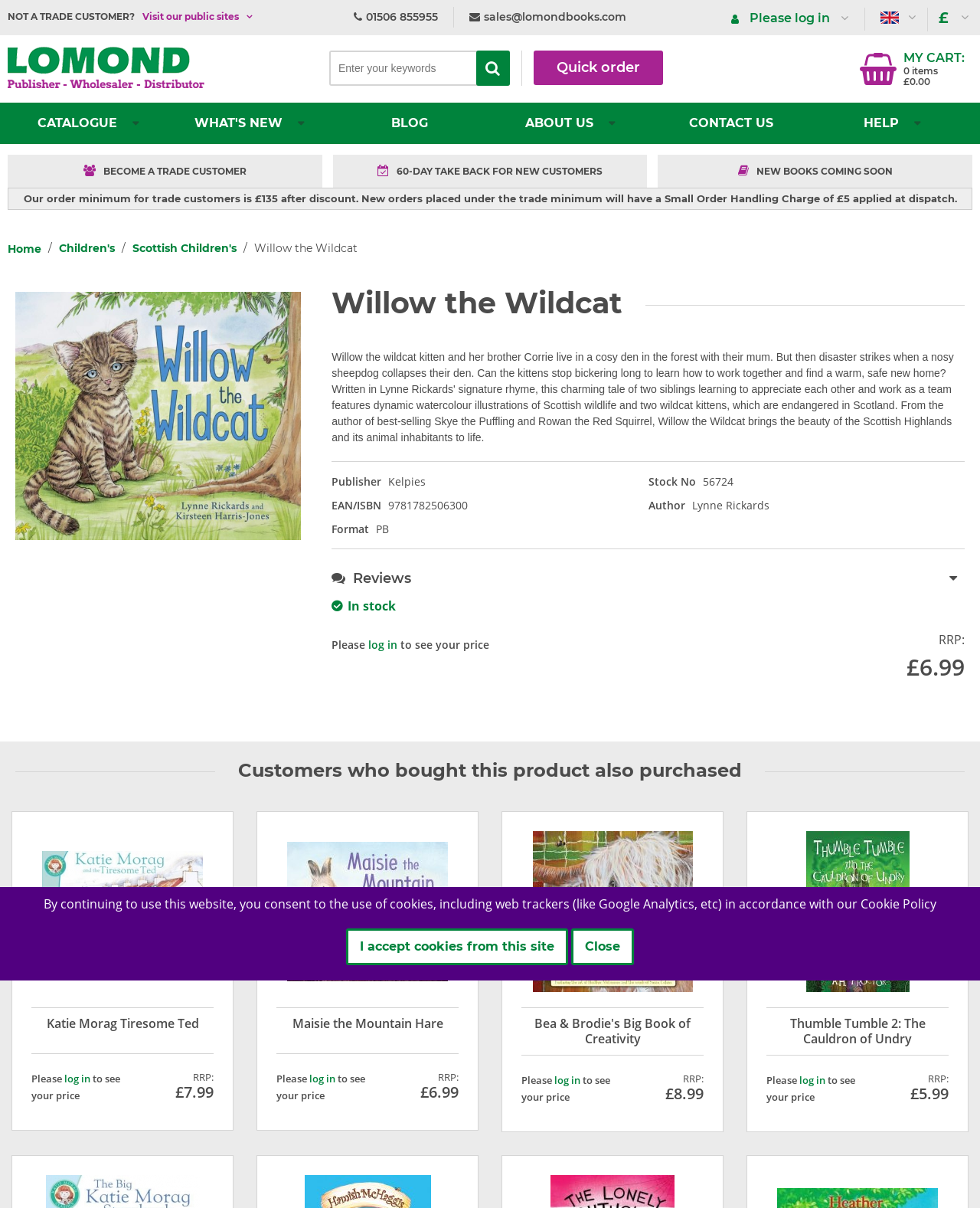Please determine the bounding box coordinates of the element's region to click for the following instruction: "Visit our public sites".

[0.145, 0.009, 0.244, 0.018]